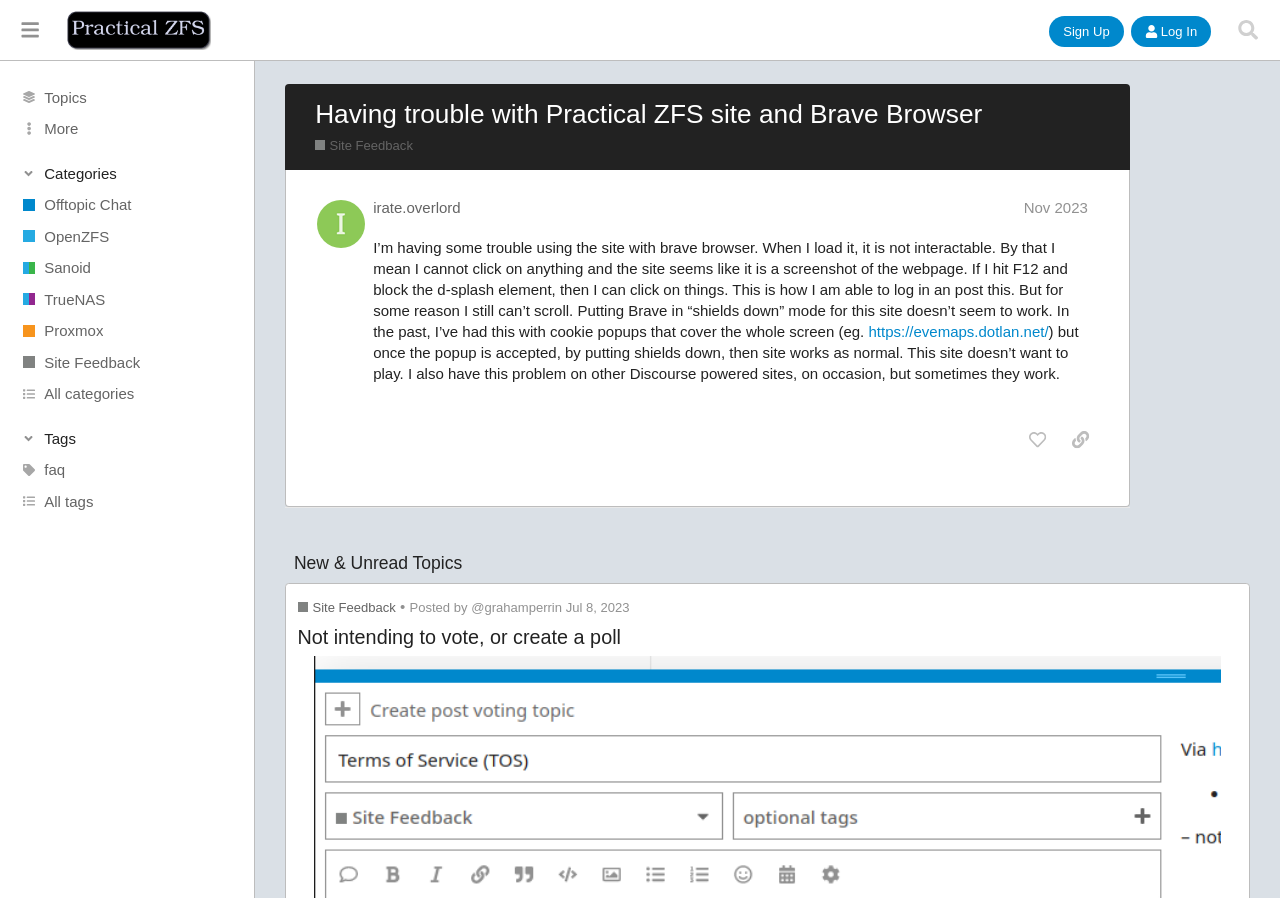Locate the bounding box coordinates for the element described below: "TrueNAS". The coordinates must be four float values between 0 and 1, formatted as [left, top, right, bottom].

[0.0, 0.316, 0.199, 0.351]